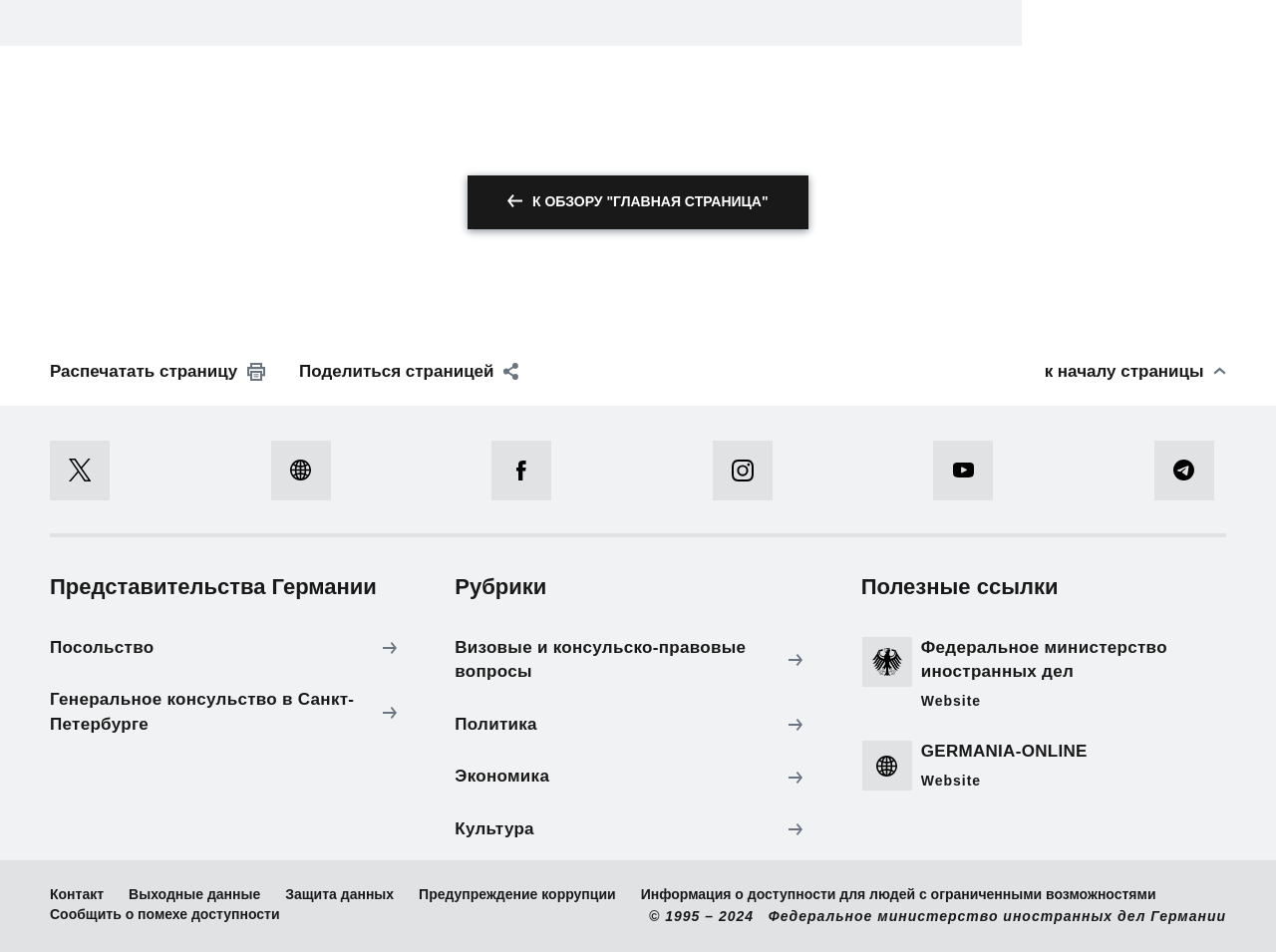Find and indicate the bounding box coordinates of the region you should select to follow the given instruction: "Click on Get Form".

None